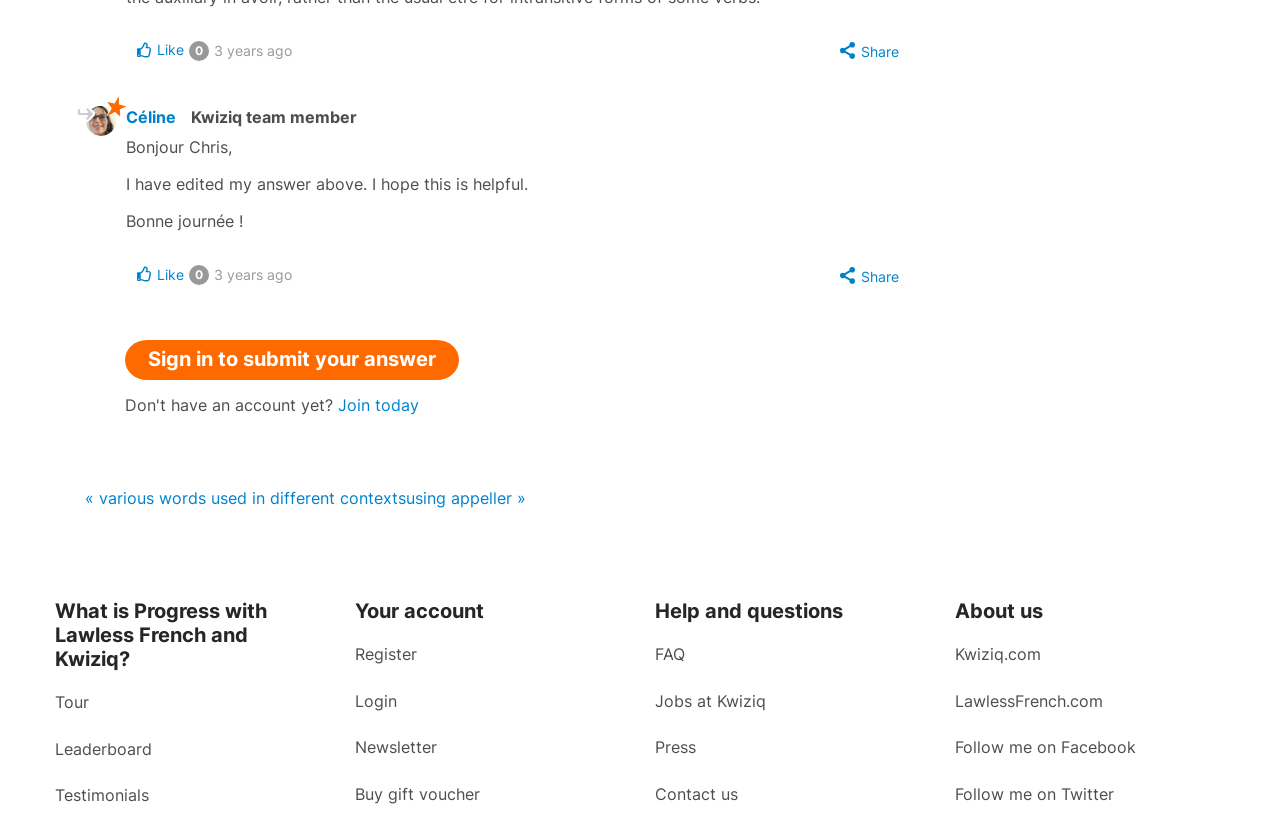What is the name of the person who wrote the first comment?
Using the image, give a concise answer in the form of a single word or short phrase.

Céline